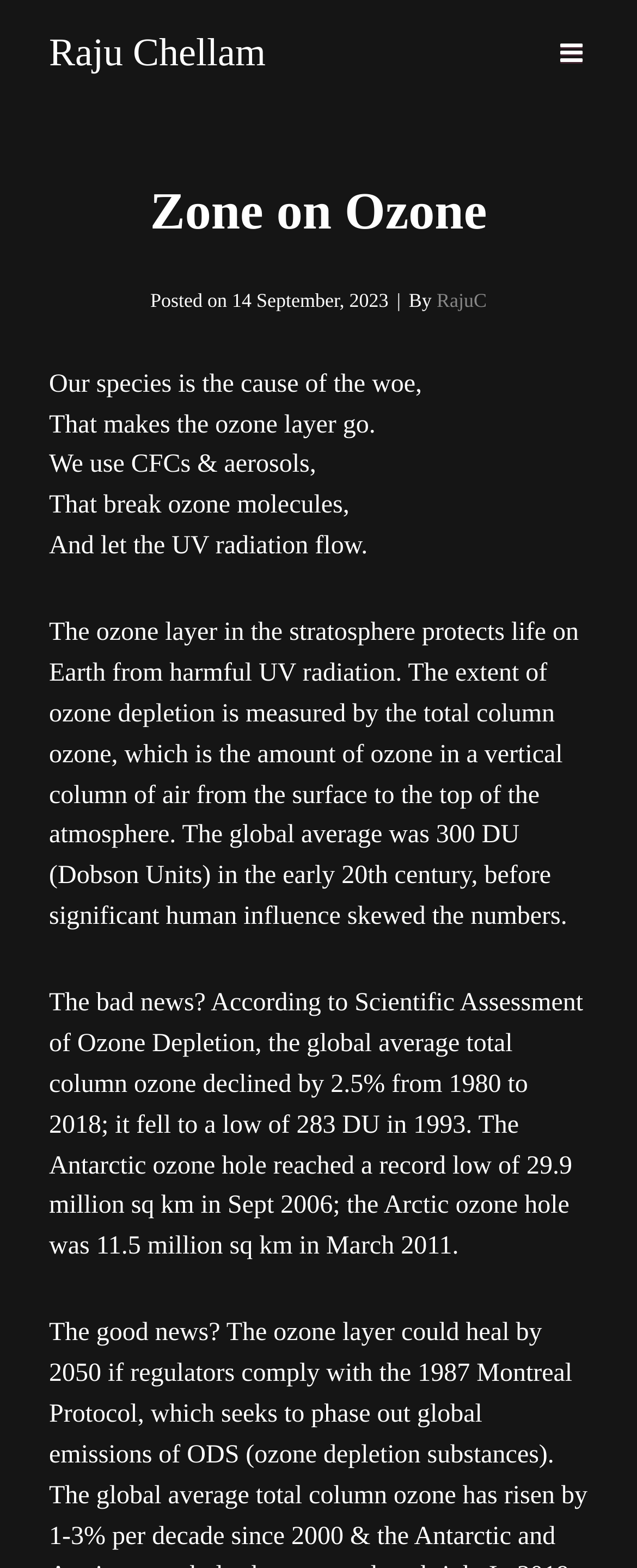Extract the primary headline from the webpage and present its text.

Zone on Ozone